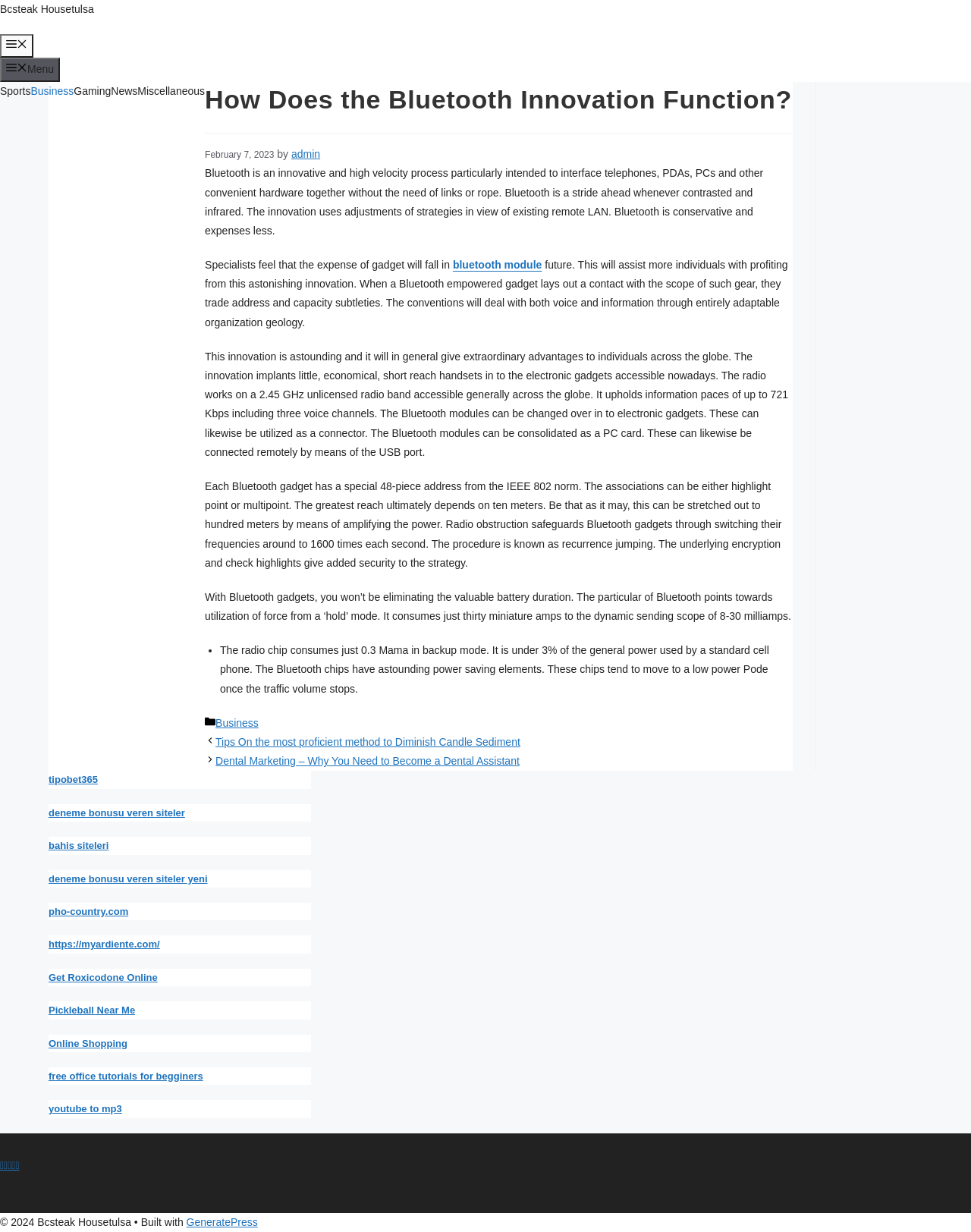Refer to the image and provide an in-depth answer to the question:
How many links are in the complementary section?

The complementary section has multiple blocks, each containing a link. There are 10 links in total, including 'tipobet365', 'deneme bonusu veren siteler', and others.